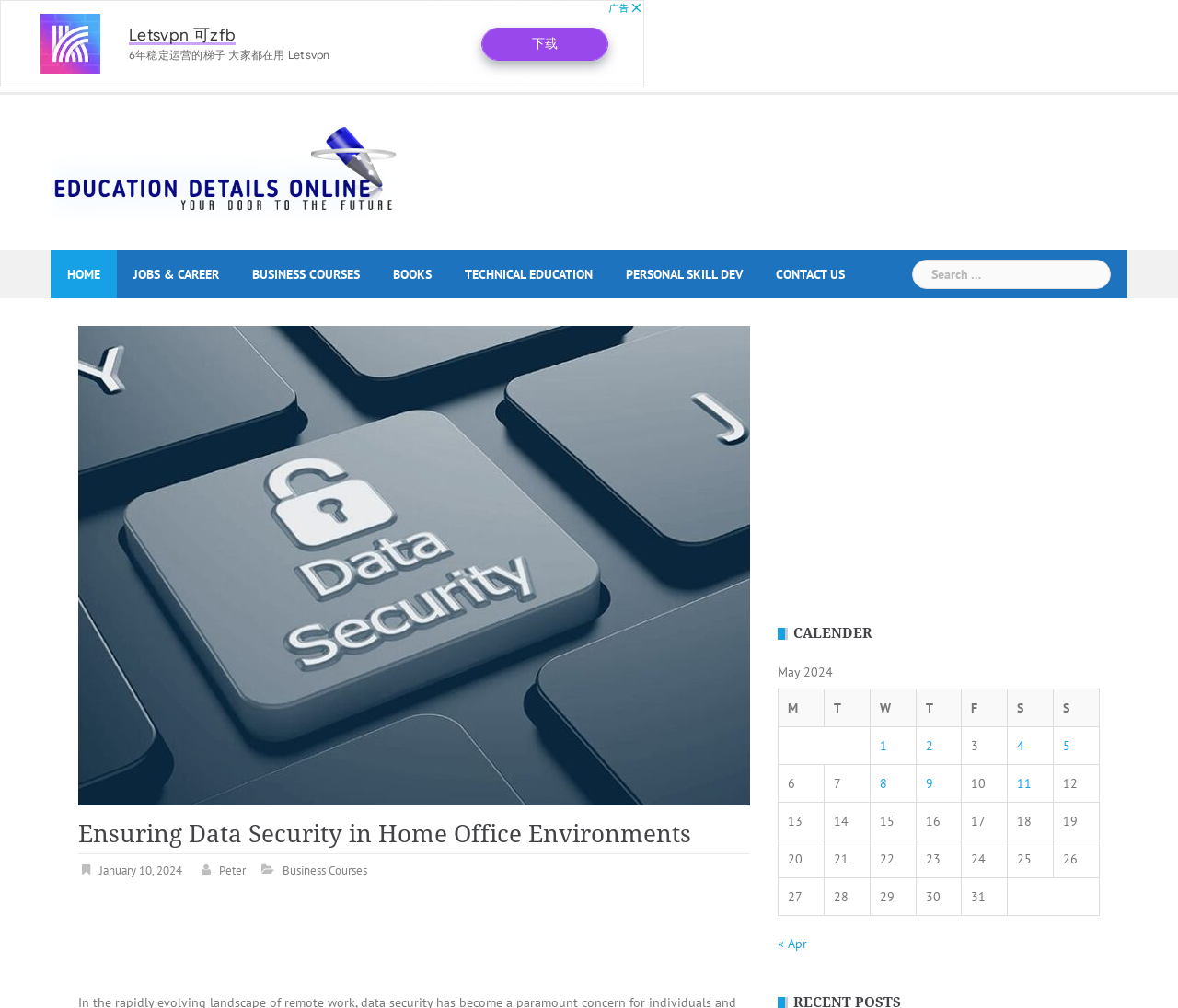How many columns are present in the calendar table?
Provide a fully detailed and comprehensive answer to the question.

The calendar table has 7 columns, representing the days of the week, namely 'M', 'T', 'W', 'T', 'F', 'S', and 'S'.